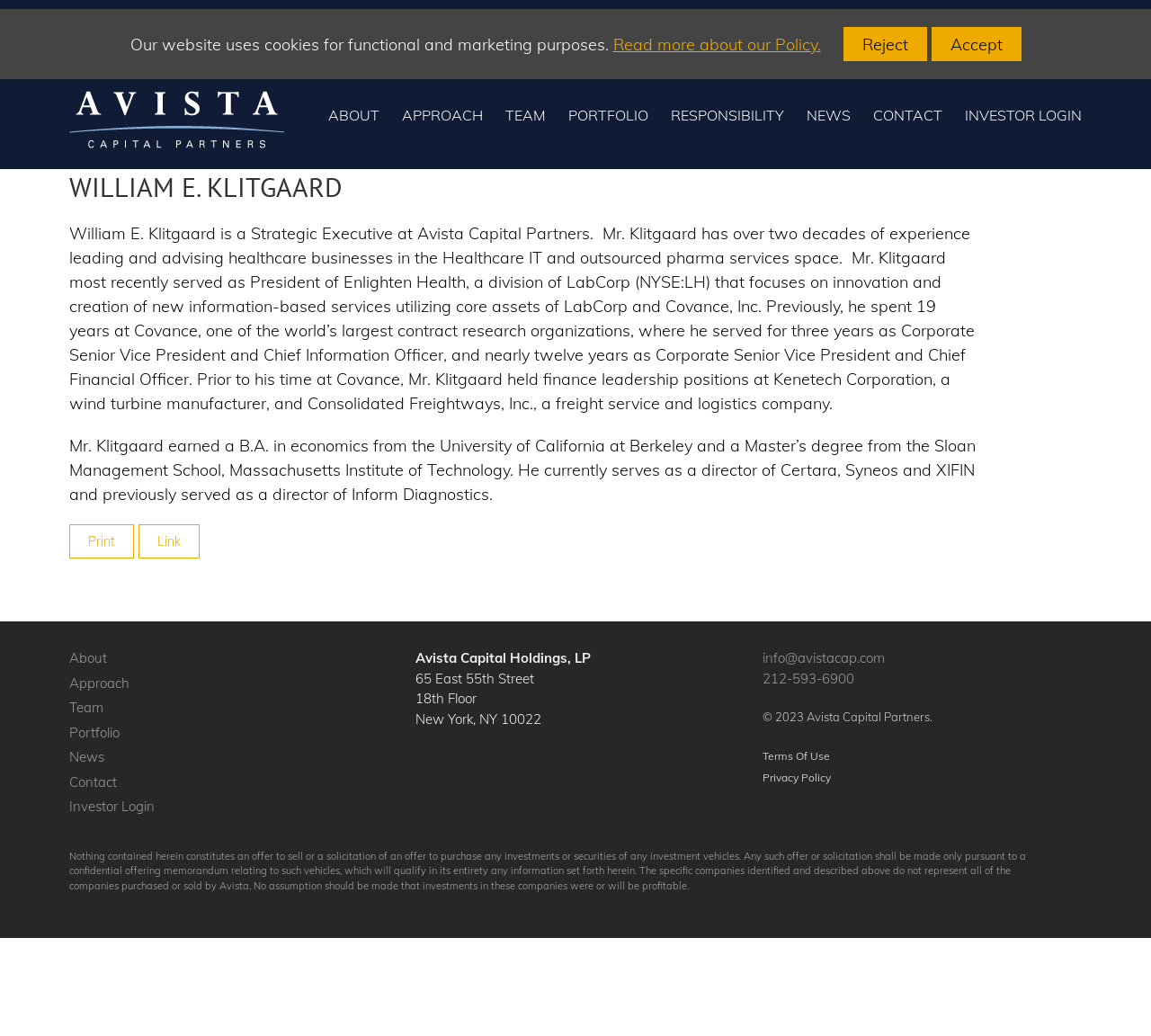What is the degree William E. Klitgaard earned from the University of California at Berkeley?
Based on the image, provide a one-word or brief-phrase response.

B.A. in economics